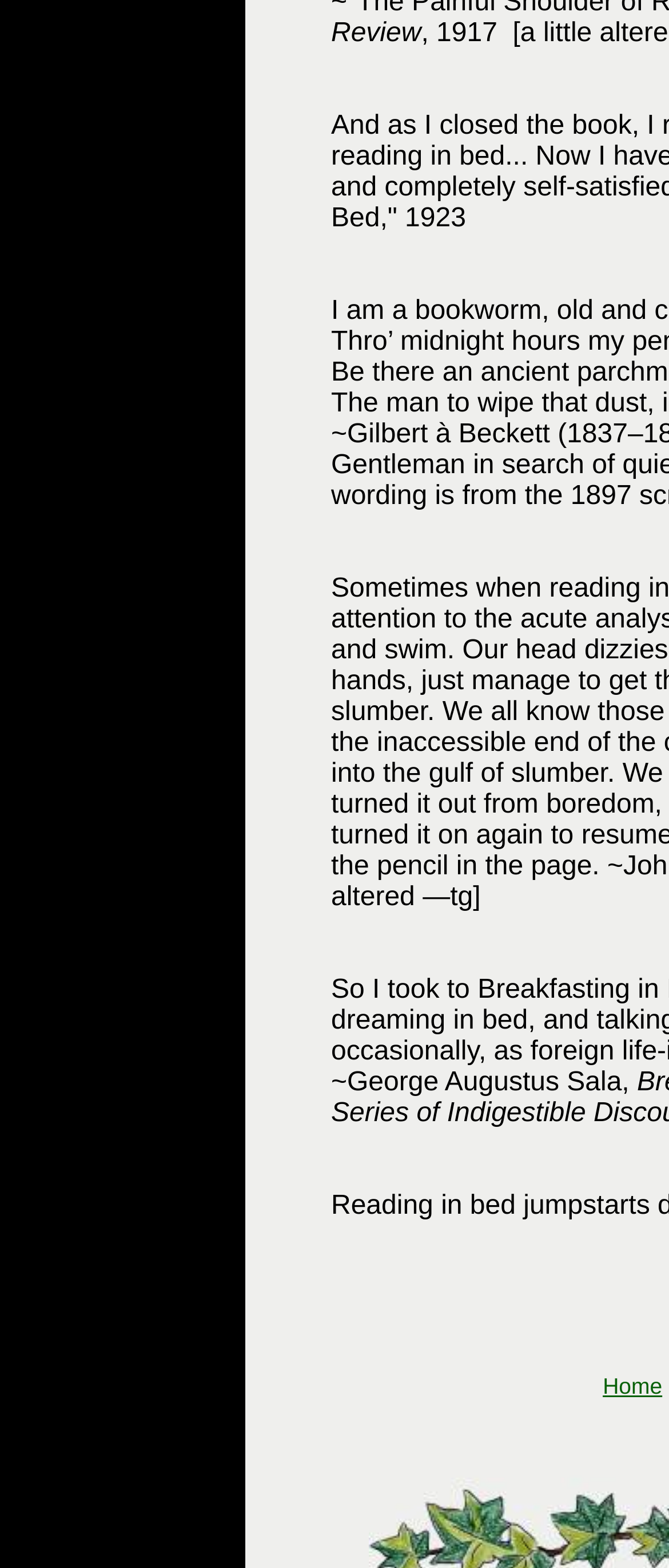Please specify the bounding box coordinates in the format (top-left x, top-left y, bottom-right x, bottom-right y), with all values as floating point numbers between 0 and 1. Identify the bounding box of the UI element described by: Home

[0.901, 0.876, 0.99, 0.892]